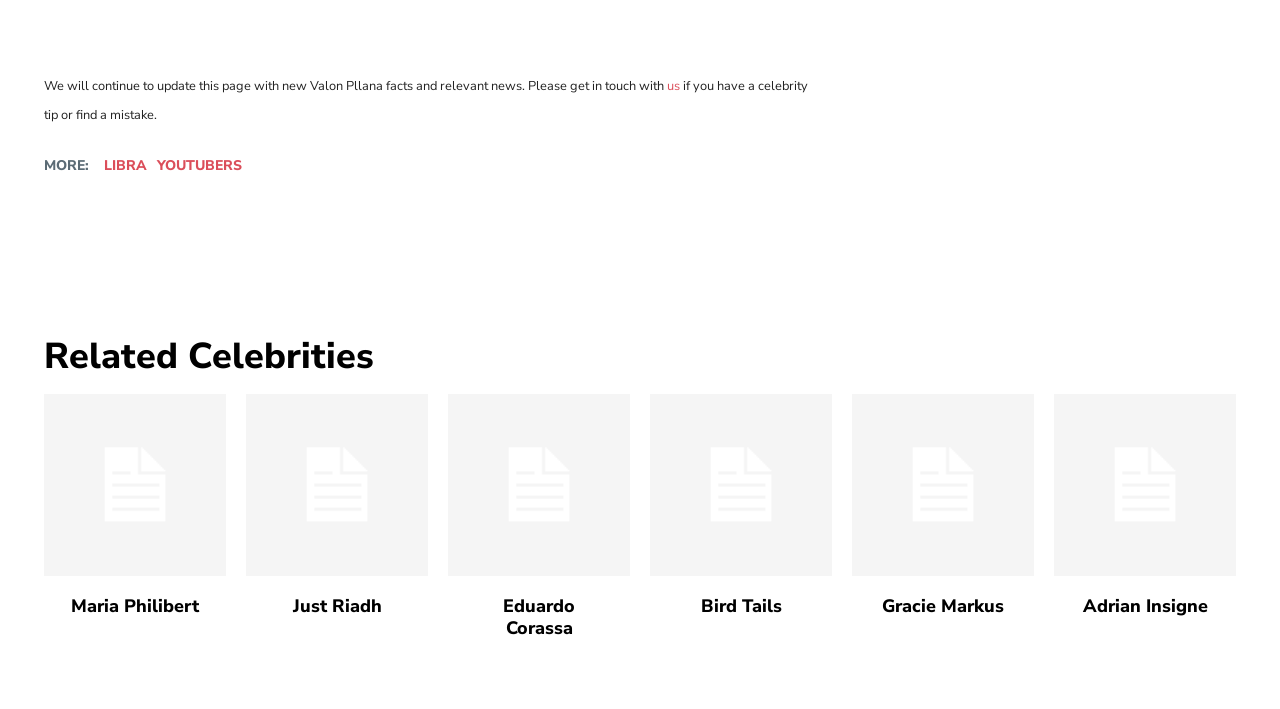Identify the bounding box coordinates of the clickable section necessary to follow the following instruction: "View the 'LIFESTYLE' section". The coordinates should be presented as four float numbers from 0 to 1, i.e., [left, top, right, bottom].

None